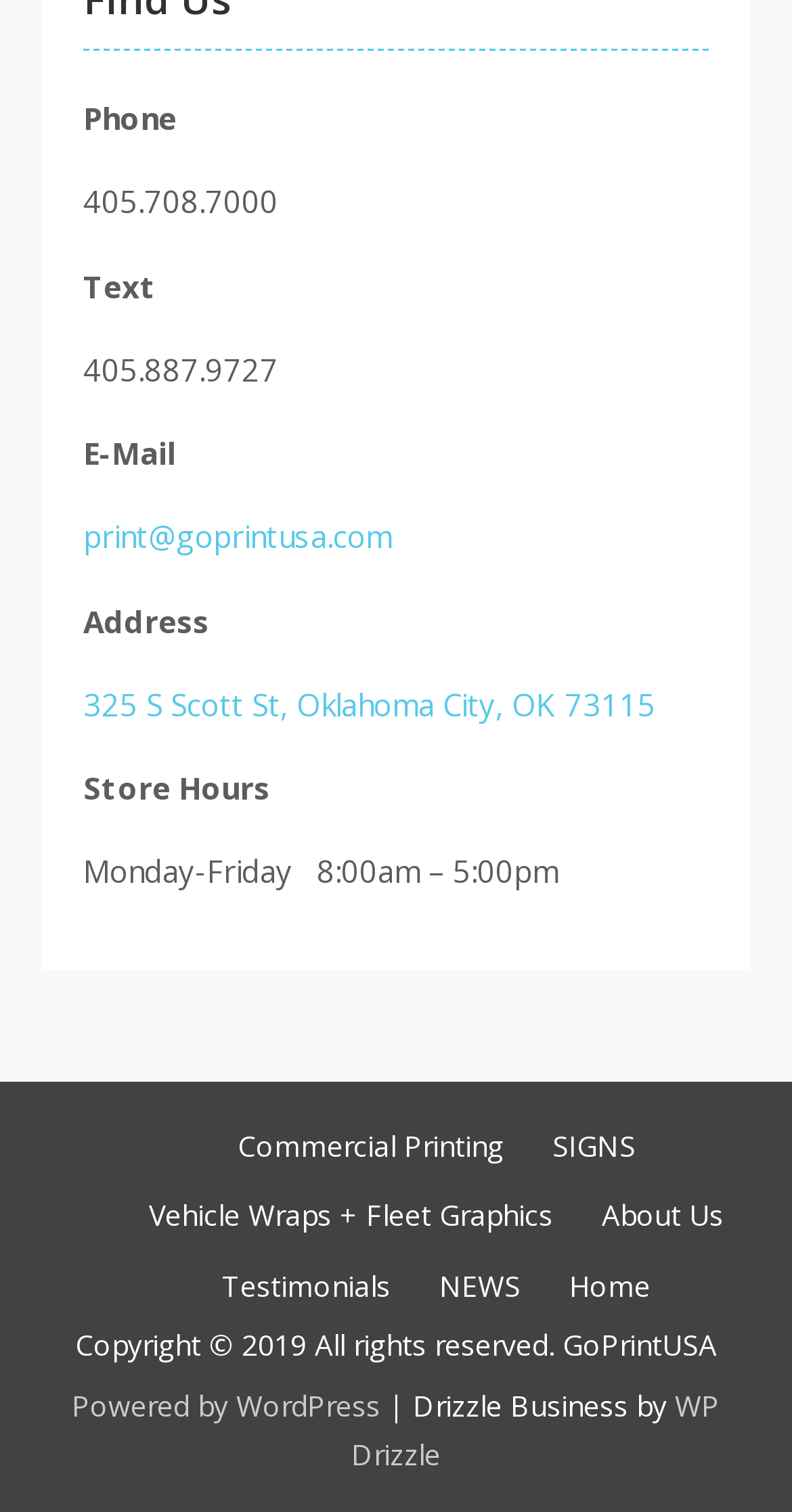Please identify the bounding box coordinates for the region that you need to click to follow this instruction: "Learn about commercial printing".

[0.274, 0.735, 0.661, 0.781]